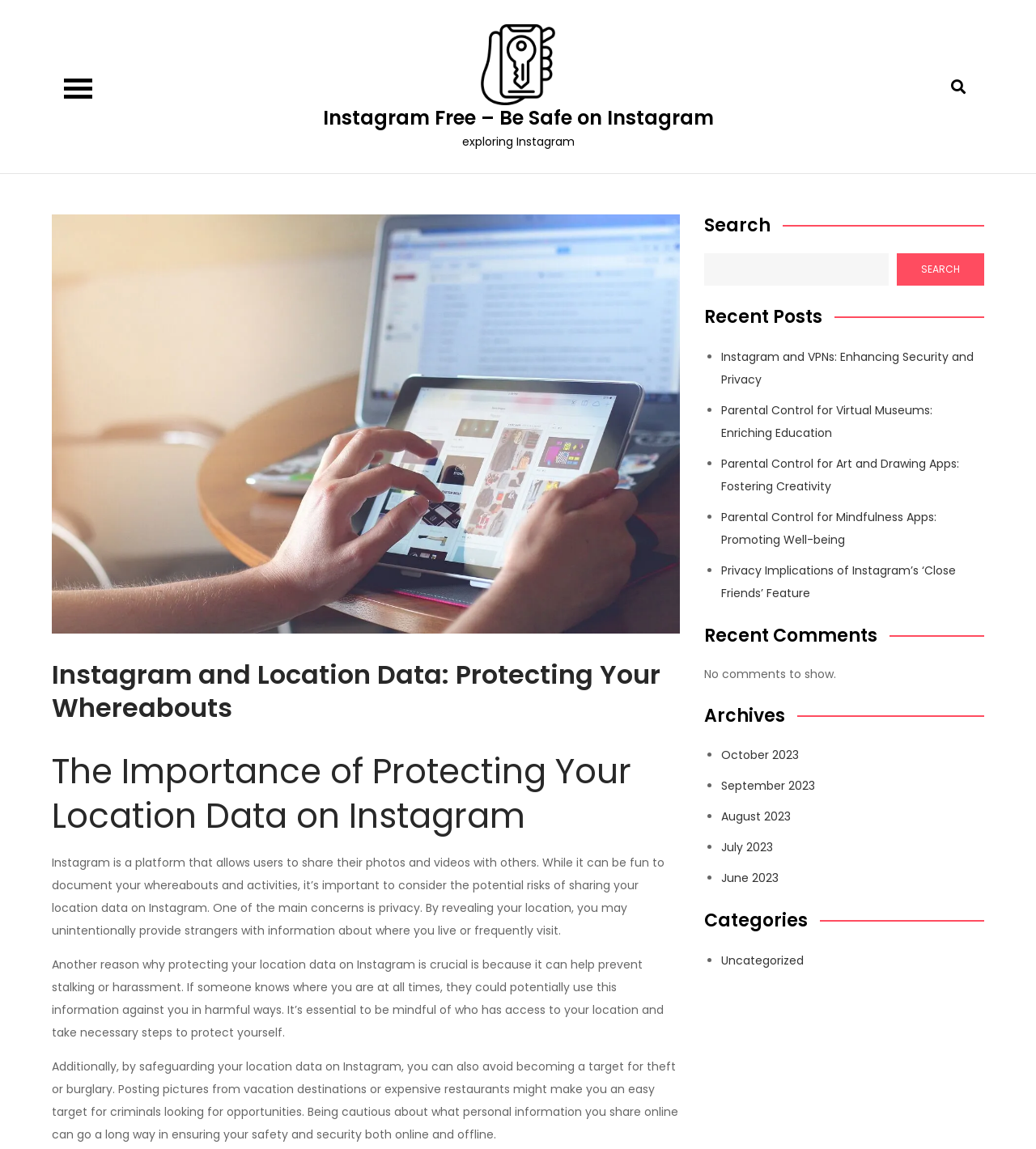Please identify the bounding box coordinates of the clickable region that I should interact with to perform the following instruction: "Read the article about Instagram and VPNs". The coordinates should be expressed as four float numbers between 0 and 1, i.e., [left, top, right, bottom].

[0.696, 0.303, 0.94, 0.337]